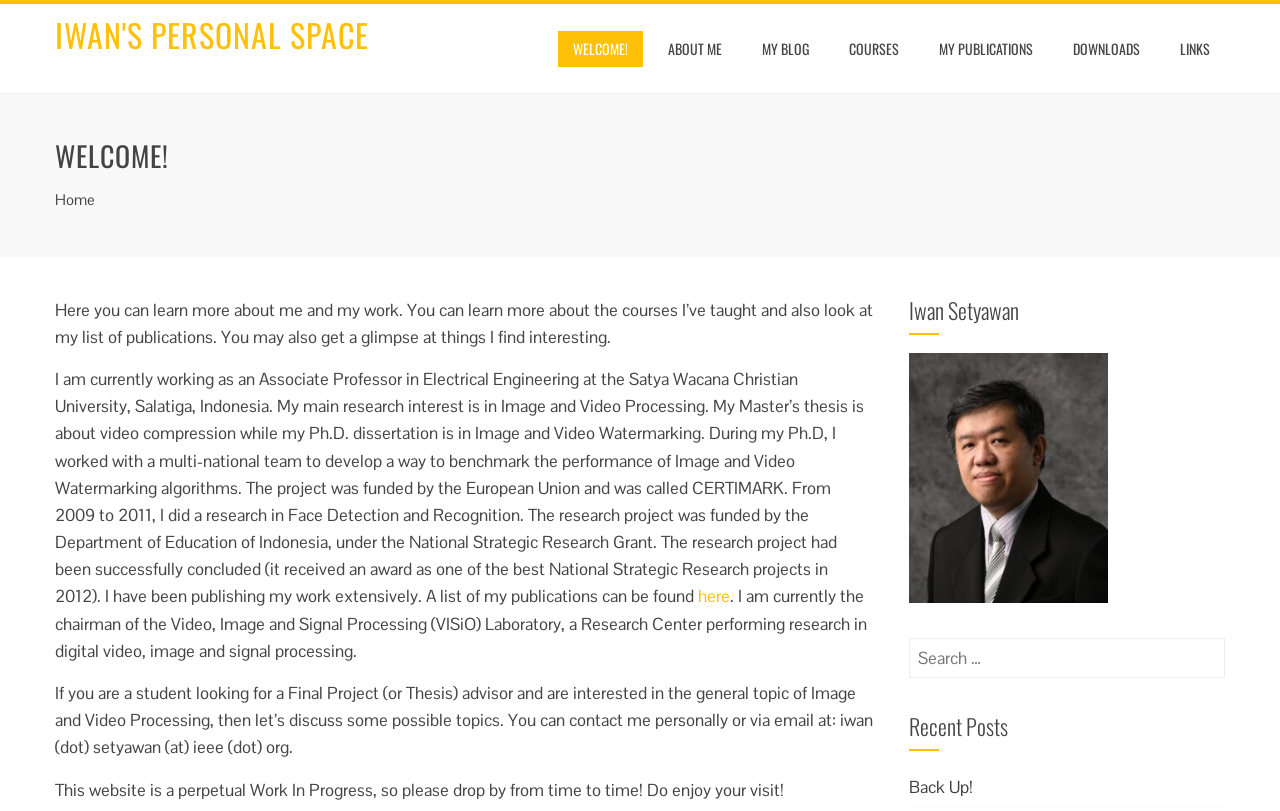What can students interested in Image and Video Processing discuss with the website owner?
Answer the question in a detailed and comprehensive manner.

The static text element mentions that students looking for a Final Project (or Thesis) advisor and are interested in the general topic of Image and Video Processing can discuss possible topics with the website owner.